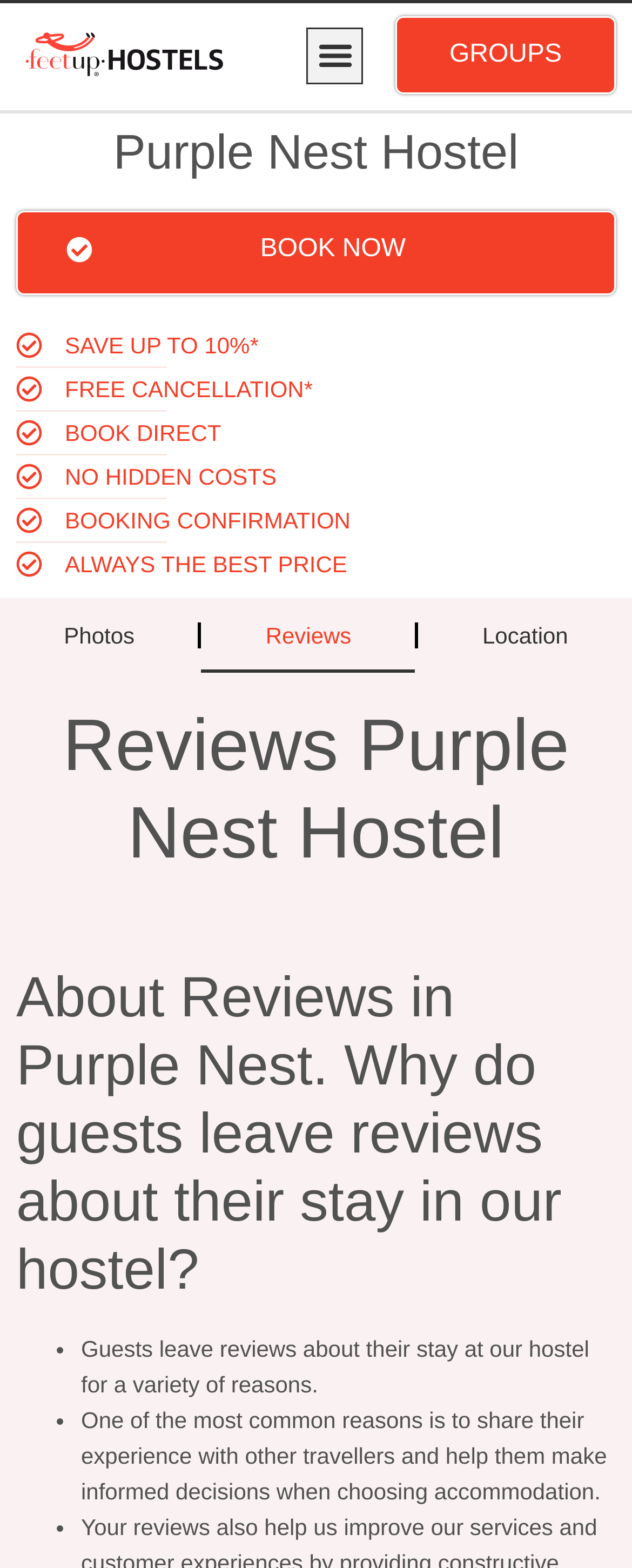For the following element description, predict the bounding box coordinates in the format (top-left x, top-left y, bottom-right x, bottom-right y). All values should be floating point numbers between 0 and 1. Description: alt="Logo Feet Up Hostels"

[0.026, 0.02, 0.374, 0.05]